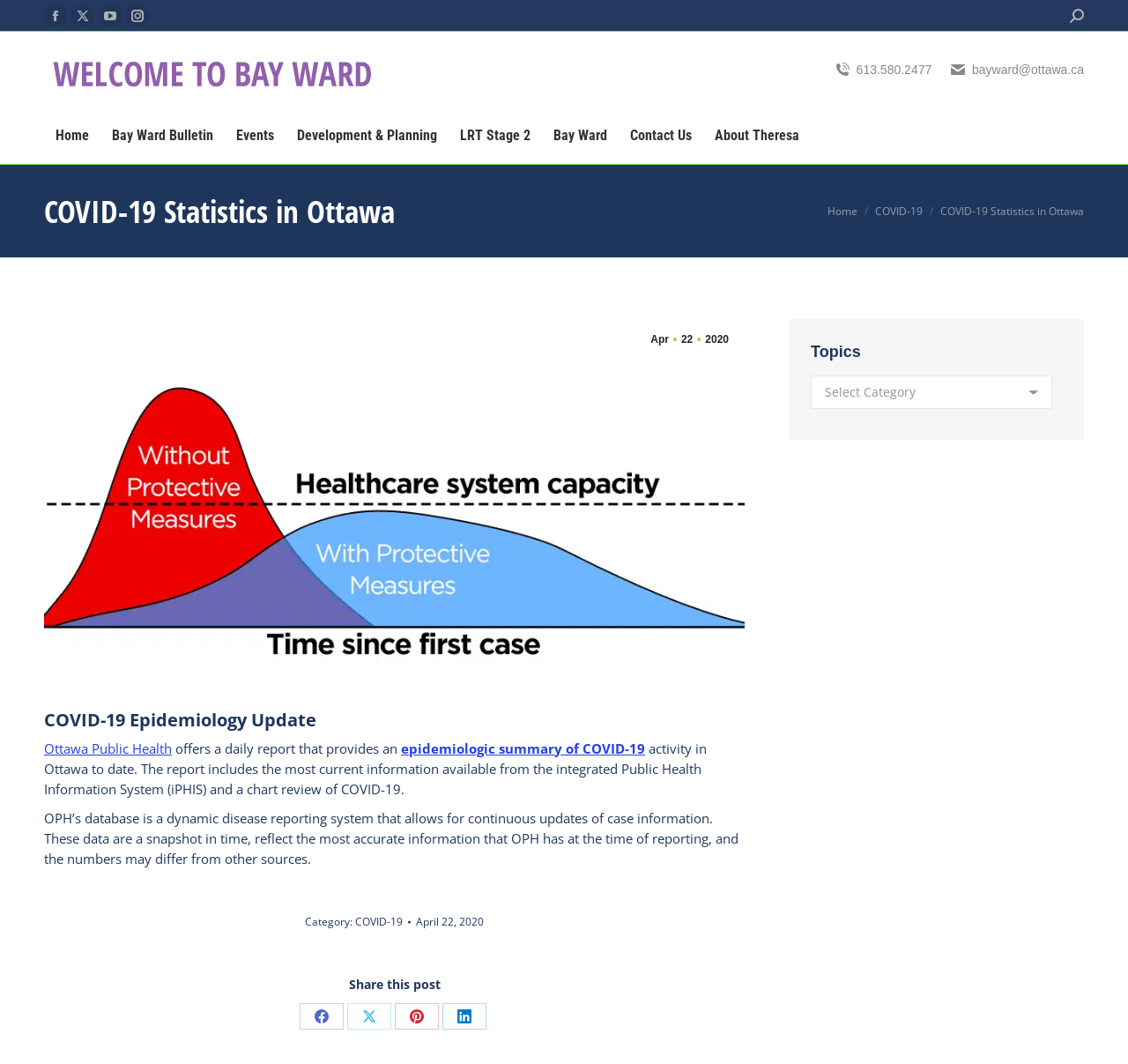Determine the bounding box coordinates for the clickable element required to fulfill the instruction: "Search for something". Provide the coordinates as four float numbers between 0 and 1, i.e., [left, top, right, bottom].

[0.948, 0.007, 0.961, 0.023]